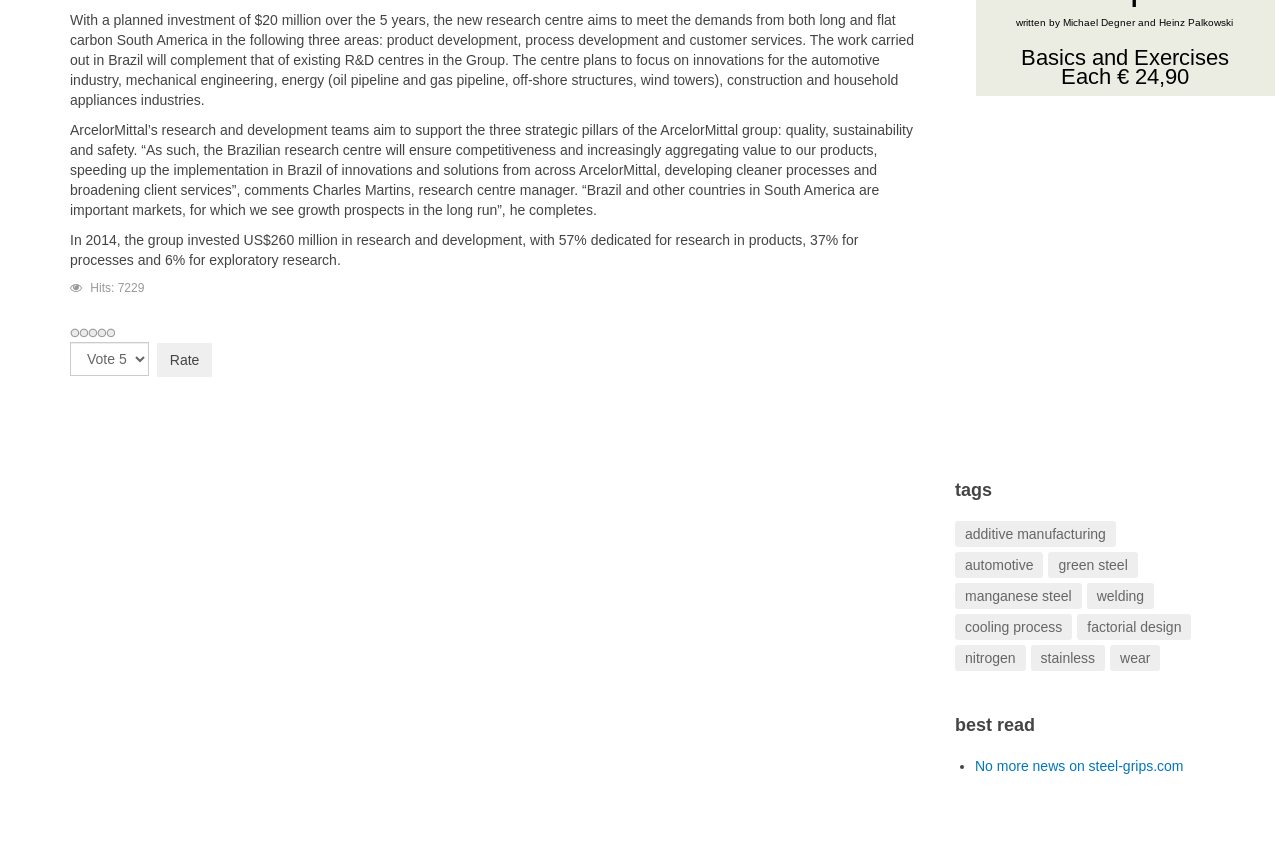Ascertain the bounding box coordinates for the UI element detailed here: "additive manufacturing". The coordinates should be provided as [left, top, right, bottom] with each value being a float between 0 and 1.

[0.754, 0.62, 0.864, 0.639]